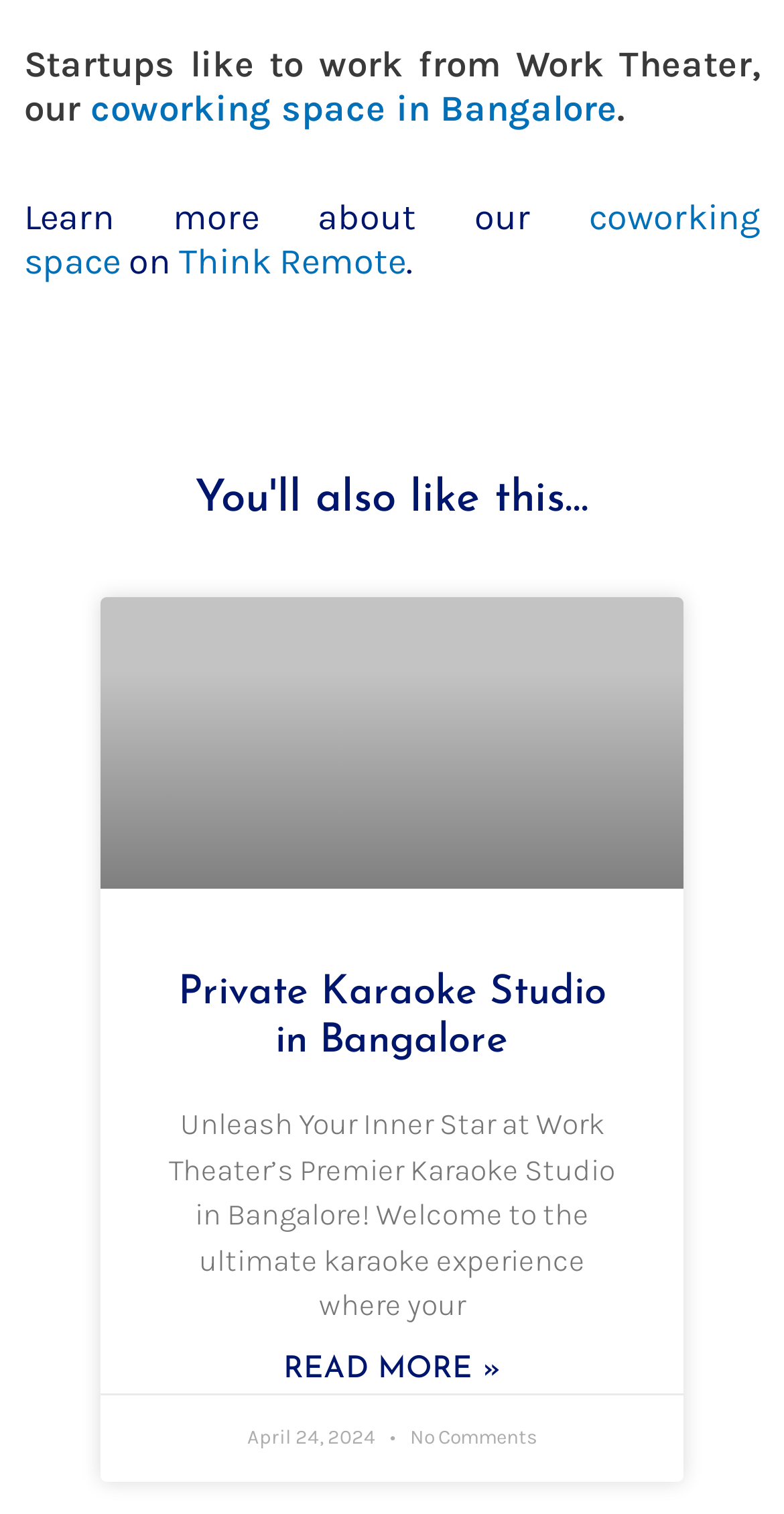Find the UI element described as: "Think Remote" and predict its bounding box coordinates. Ensure the coordinates are four float numbers between 0 and 1, [left, top, right, bottom].

[0.228, 0.157, 0.518, 0.187]